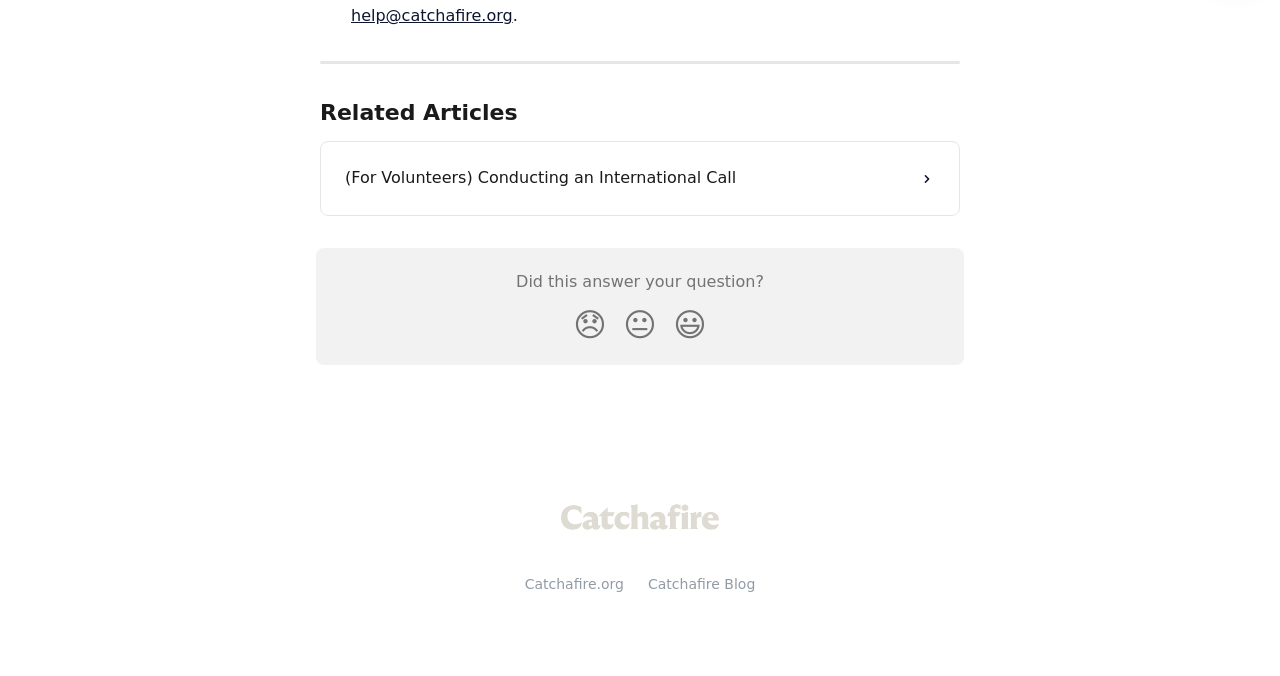Answer the question in one word or a short phrase:
What is the topic of the related article?

Conducting an International Call